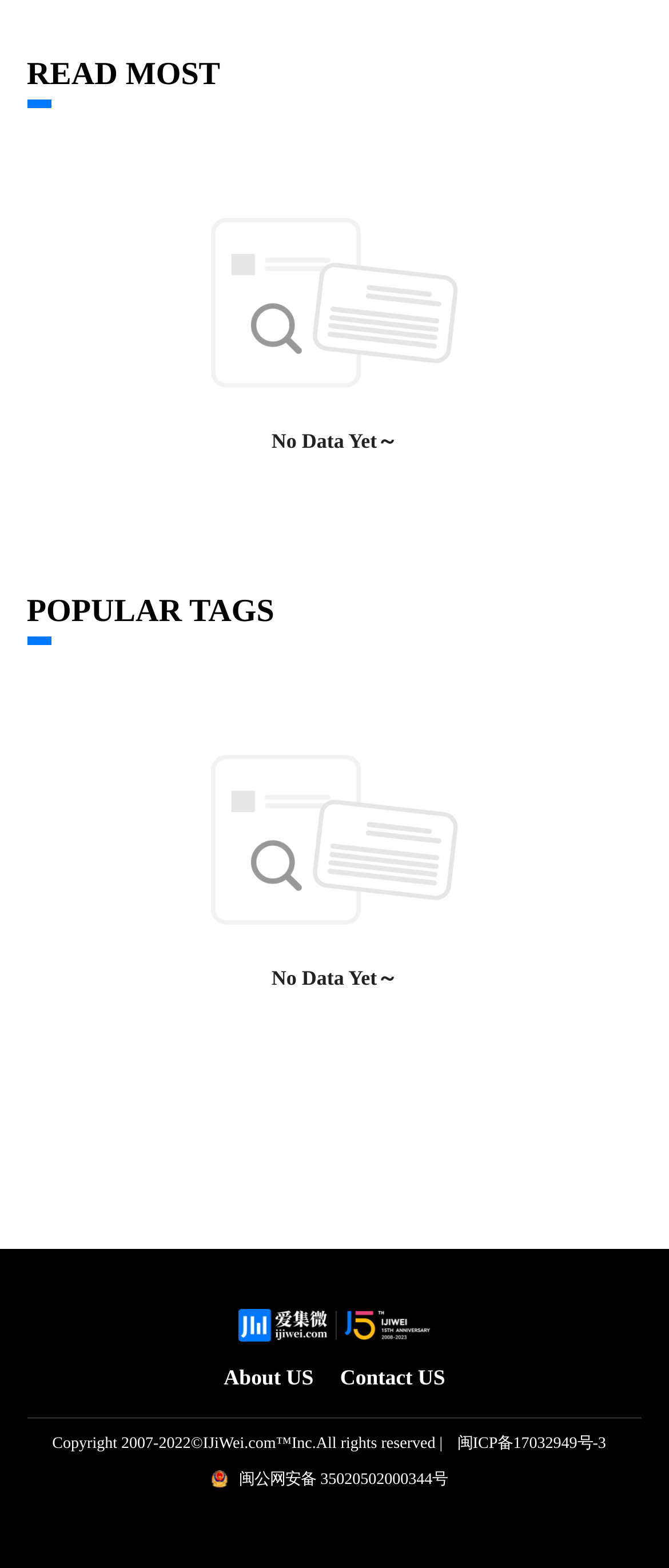Based on the image, give a detailed response to the question: What is the purpose of the link with the text 'About US'?

The link element with the text 'About US' is likely a navigation link that directs users to a page with information about the website or organization. This is a common convention in website design, where an 'About US' link is used to provide users with more information about the website's purpose, mission, or team.